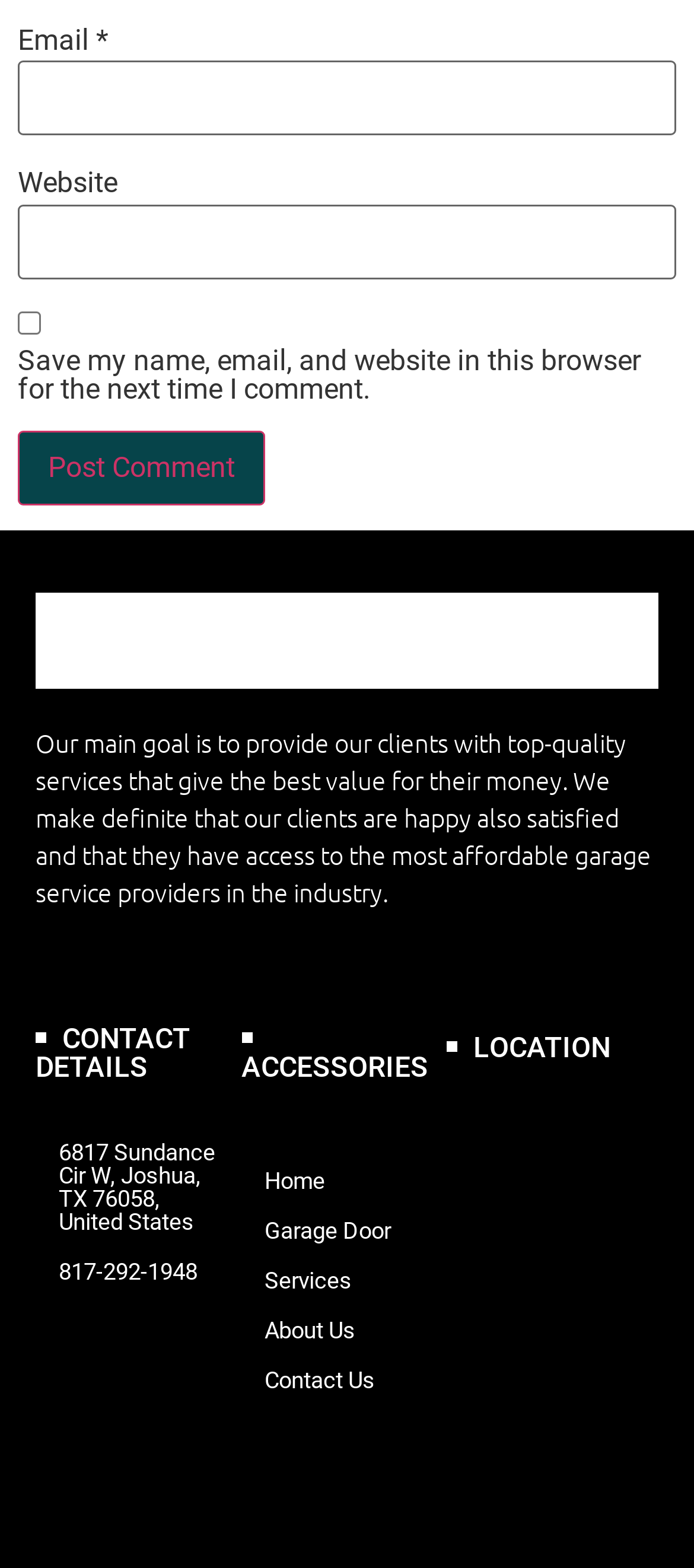Highlight the bounding box coordinates of the region I should click on to meet the following instruction: "View contact address".

[0.085, 0.728, 0.314, 0.804]